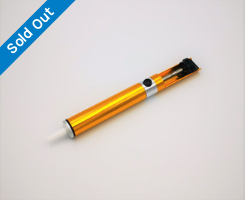What is the purpose of the tool?
Please answer the question as detailed as possible based on the image.

According to the caption, the tool is designed for 'efficient removal of components from printed circuit boards (PCBs)', implying that its primary function is to remove components from PCBs.